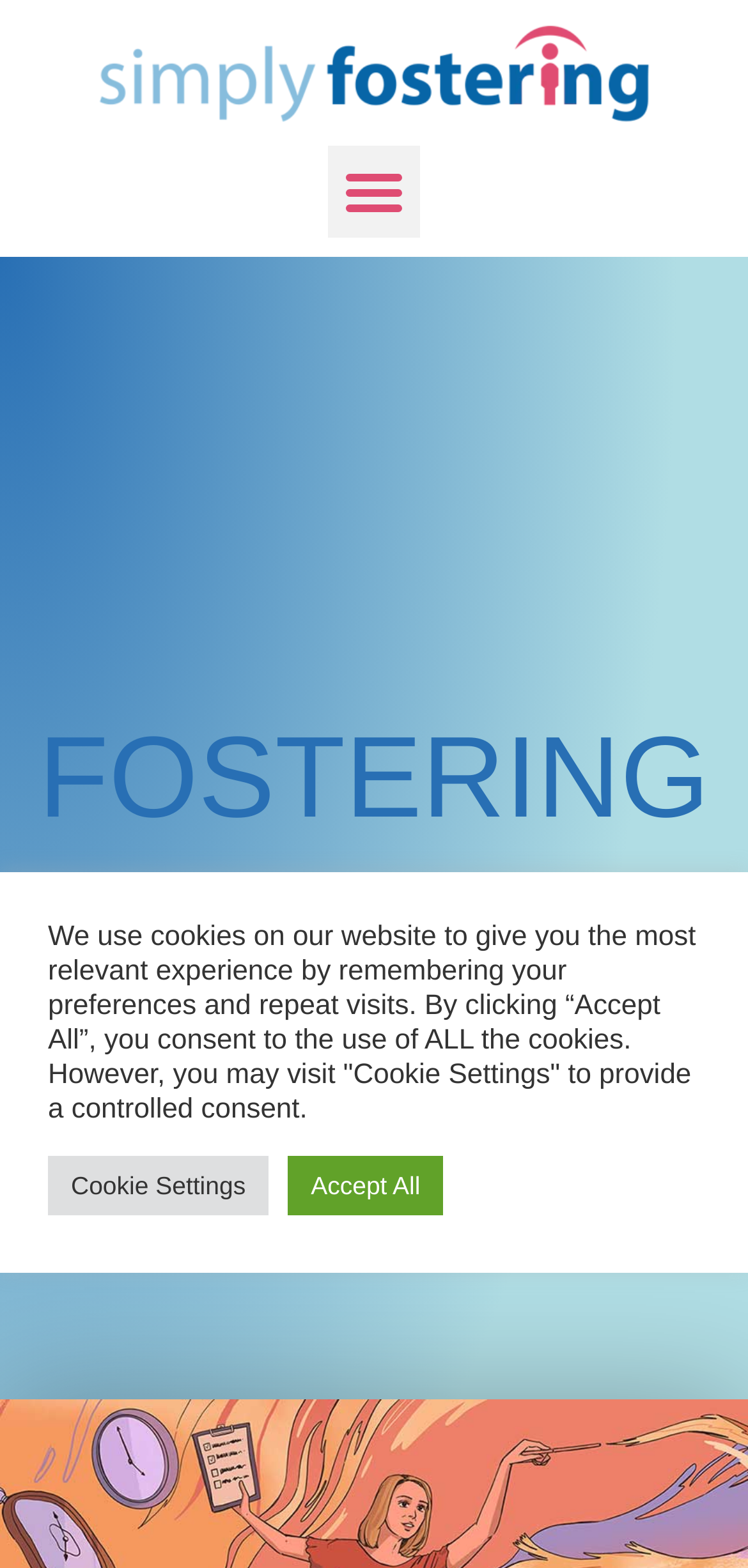What is the name of the fostering blog? Observe the screenshot and provide a one-word or short phrase answer.

Two Teeth Out